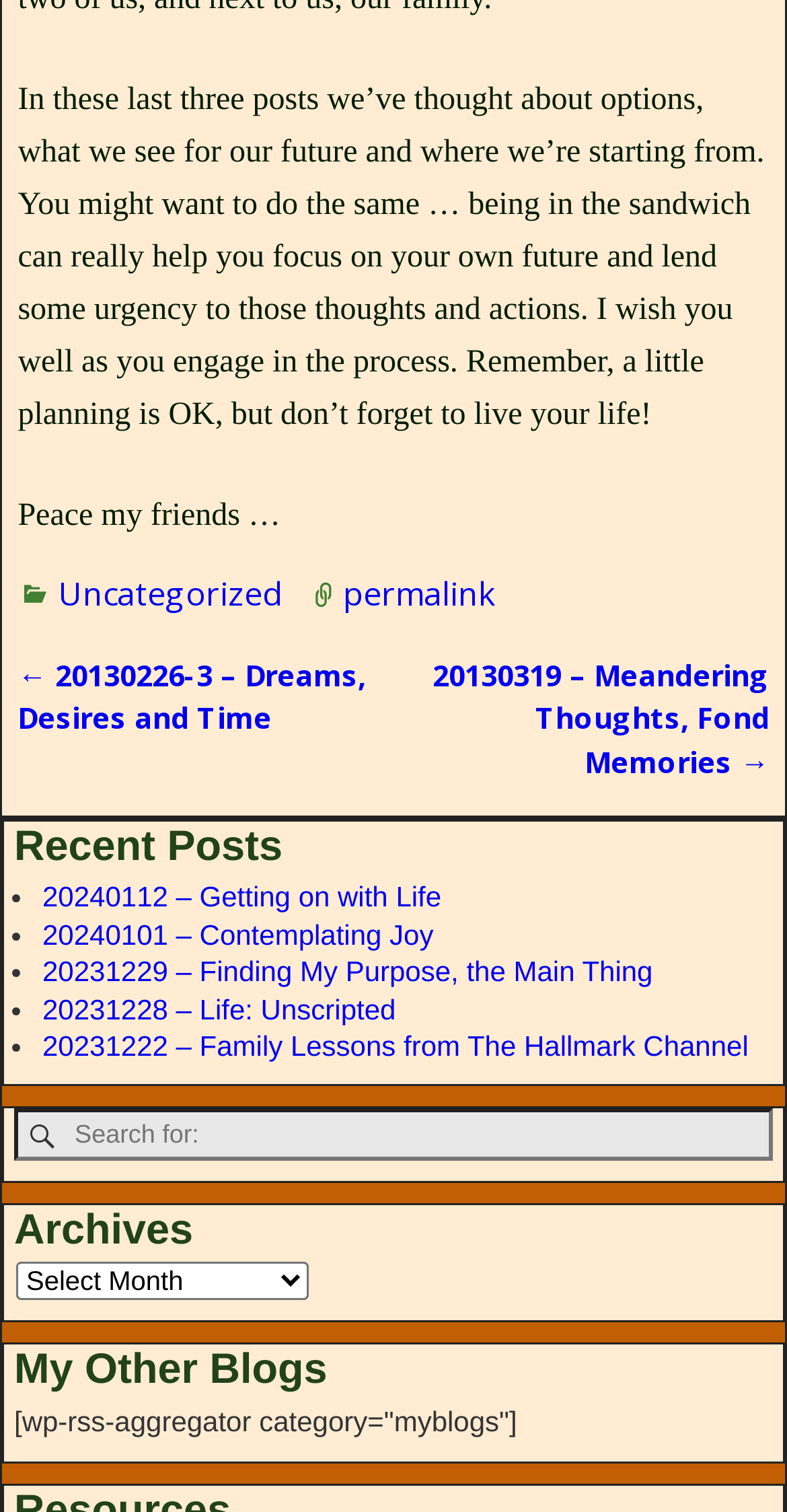Select the bounding box coordinates of the element I need to click to carry out the following instruction: "go to archives".

[0.018, 0.796, 0.982, 0.832]